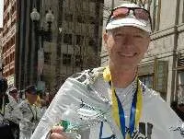What is the background of the scene?
Please answer using one word or phrase, based on the screenshot.

Urban architecture